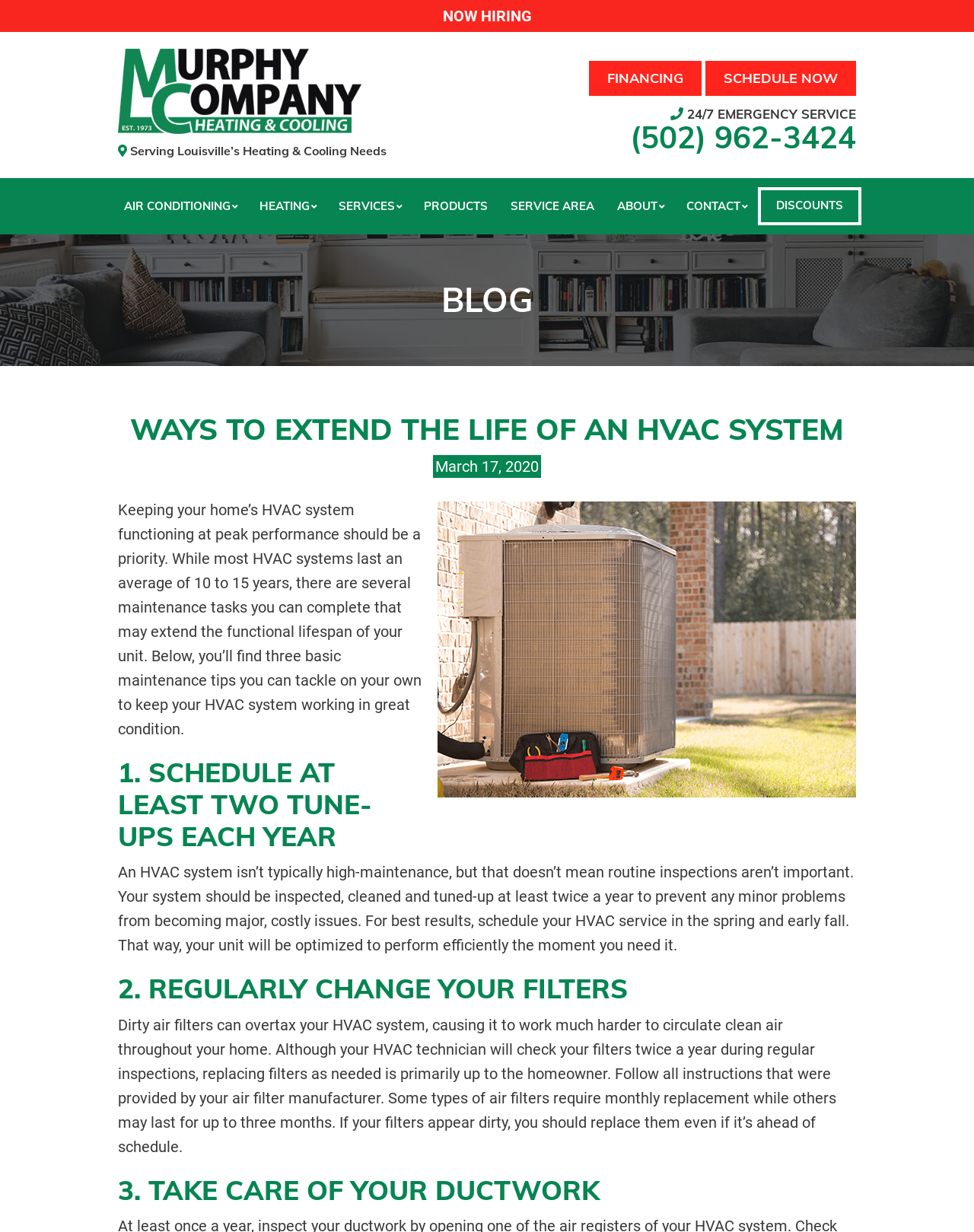Specify the bounding box coordinates of the element's area that should be clicked to execute the given instruction: "Read the blog post 'WAYS TO EXTEND THE LIFE OF AN HVAC SYSTEM'". The coordinates should be four float numbers between 0 and 1, i.e., [left, top, right, bottom].

[0.121, 0.334, 0.879, 0.362]